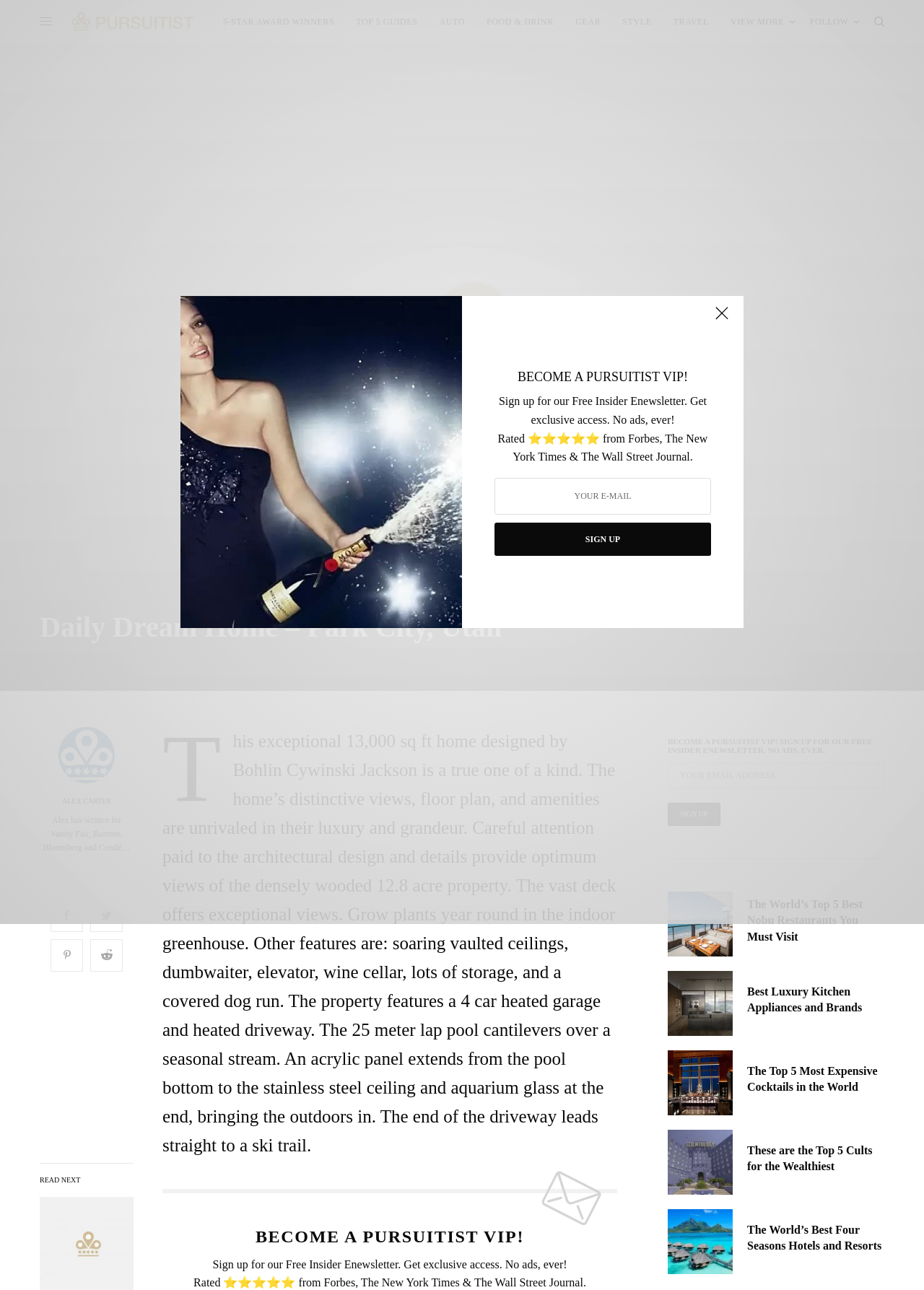What is the author's name?
Look at the image and respond to the question as thoroughly as possible.

The author's name is mentioned in the text as 'ALEX CARTER' and also mentioned in the link 'ALEX CARTER'.